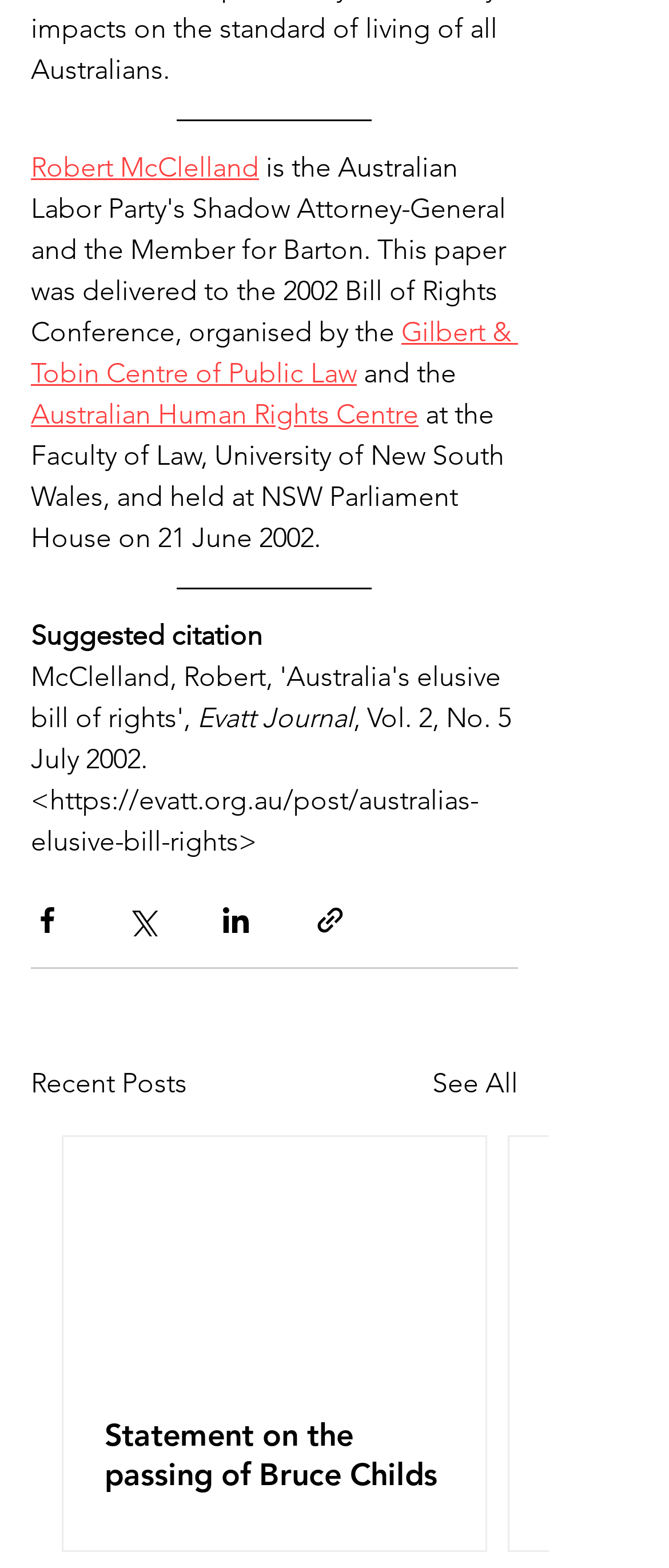Provide the bounding box coordinates of the HTML element described by the text: "Robert McClelland". The coordinates should be in the format [left, top, right, bottom] with values between 0 and 1.

[0.046, 0.096, 0.387, 0.117]